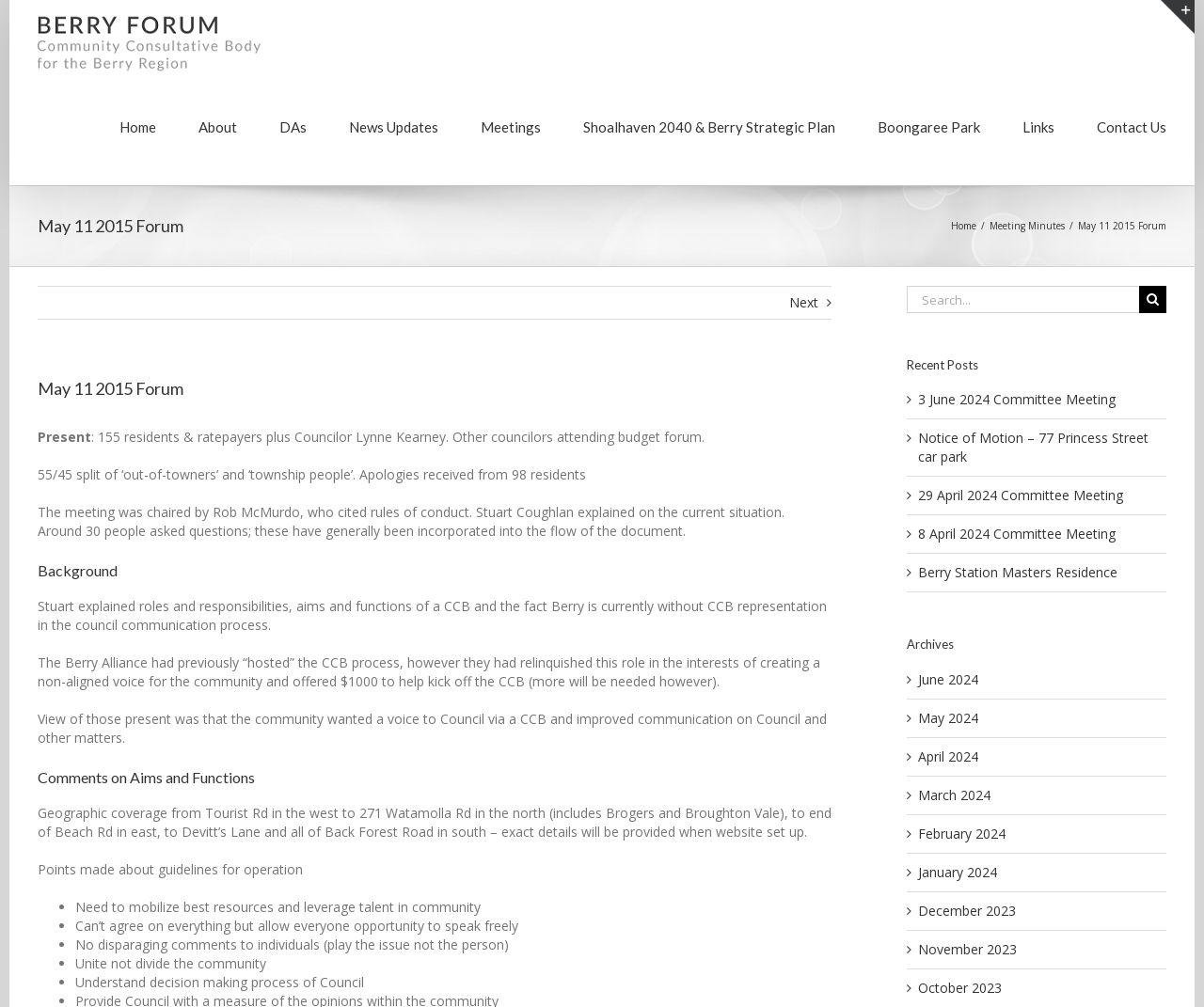Indicate the bounding box coordinates of the element that needs to be clicked to satisfy the following instruction: "Search for something". The coordinates should be four float numbers between 0 and 1, i.e., [left, top, right, bottom].

[0.753, 0.284, 0.969, 0.311]